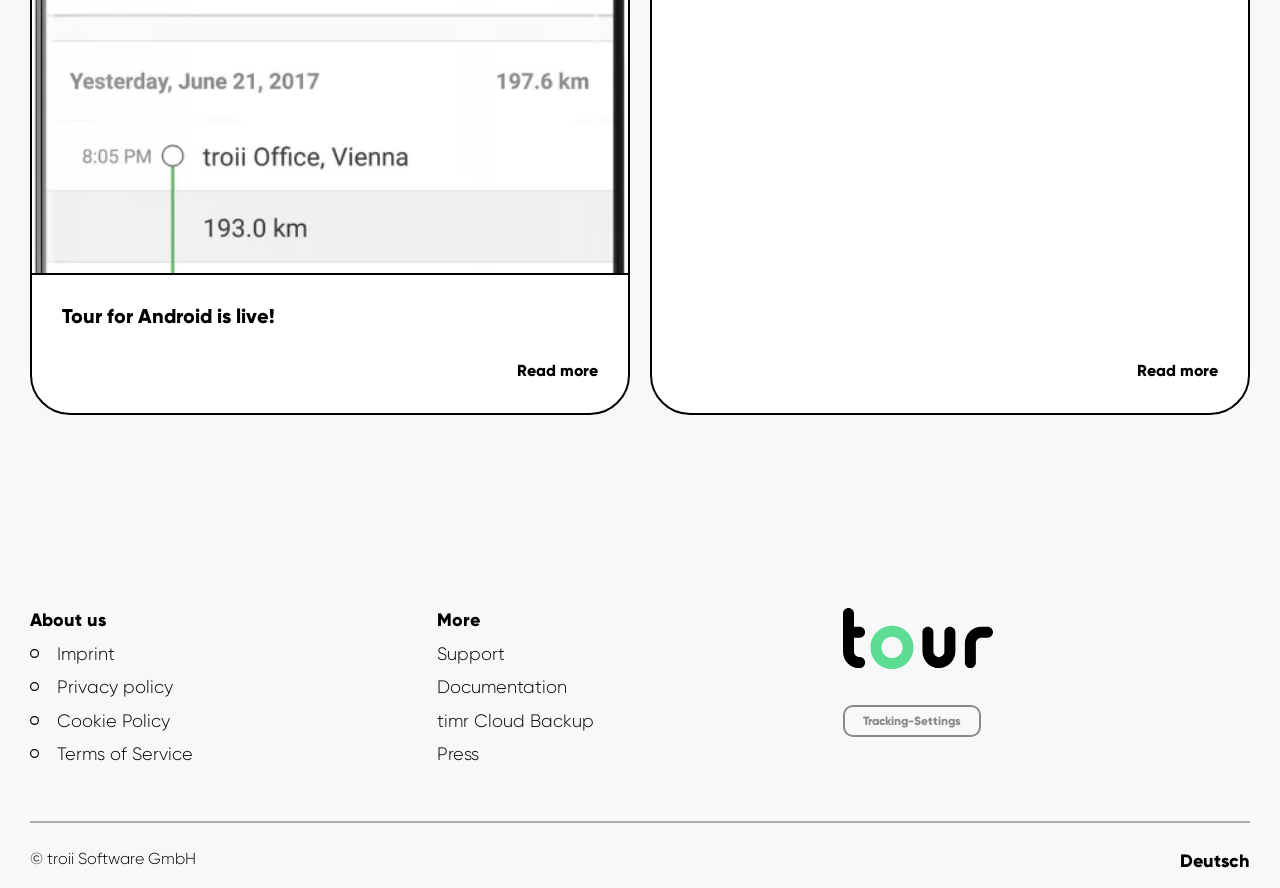Locate the UI element that matches the description Tour for Android is live! in the webpage screenshot. Return the bounding box coordinates in the format (top-left x, top-left y, bottom-right x, bottom-right y), with values ranging from 0 to 1.

[0.048, 0.341, 0.215, 0.369]